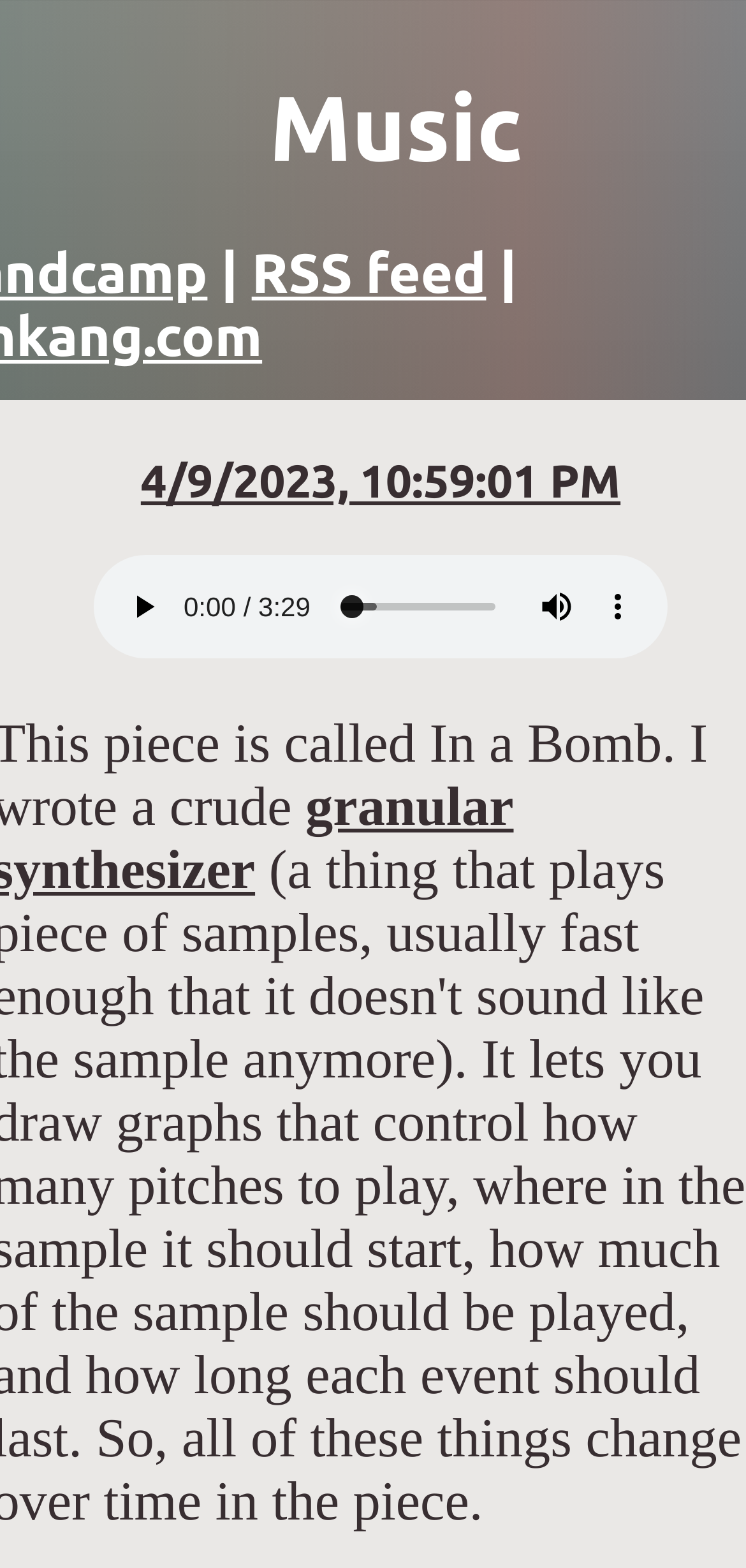What is the main category of this webpage?
Refer to the image and provide a concise answer in one word or phrase.

Music